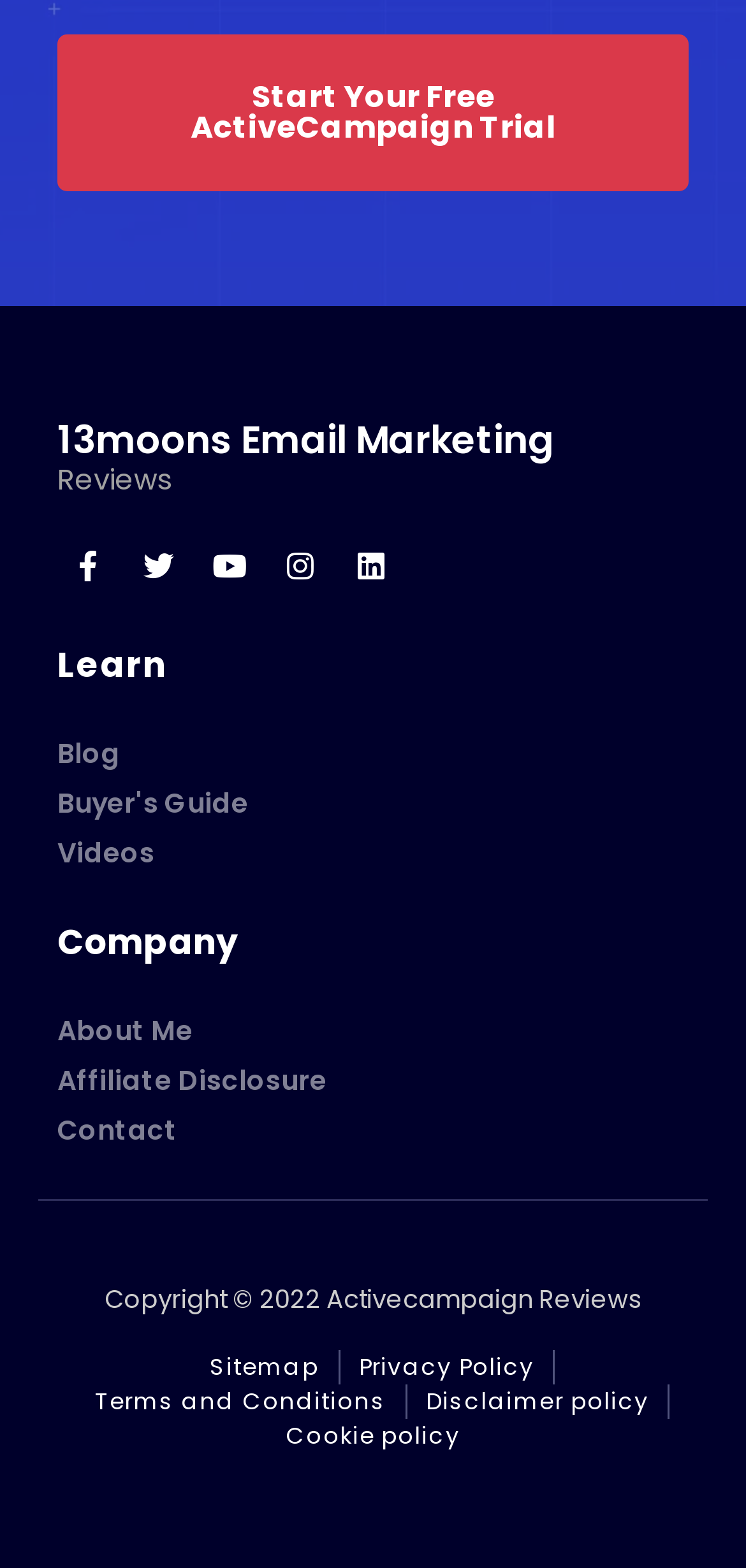Please locate the bounding box coordinates of the element that should be clicked to complete the given instruction: "Start your free trial".

[0.077, 0.022, 0.923, 0.122]